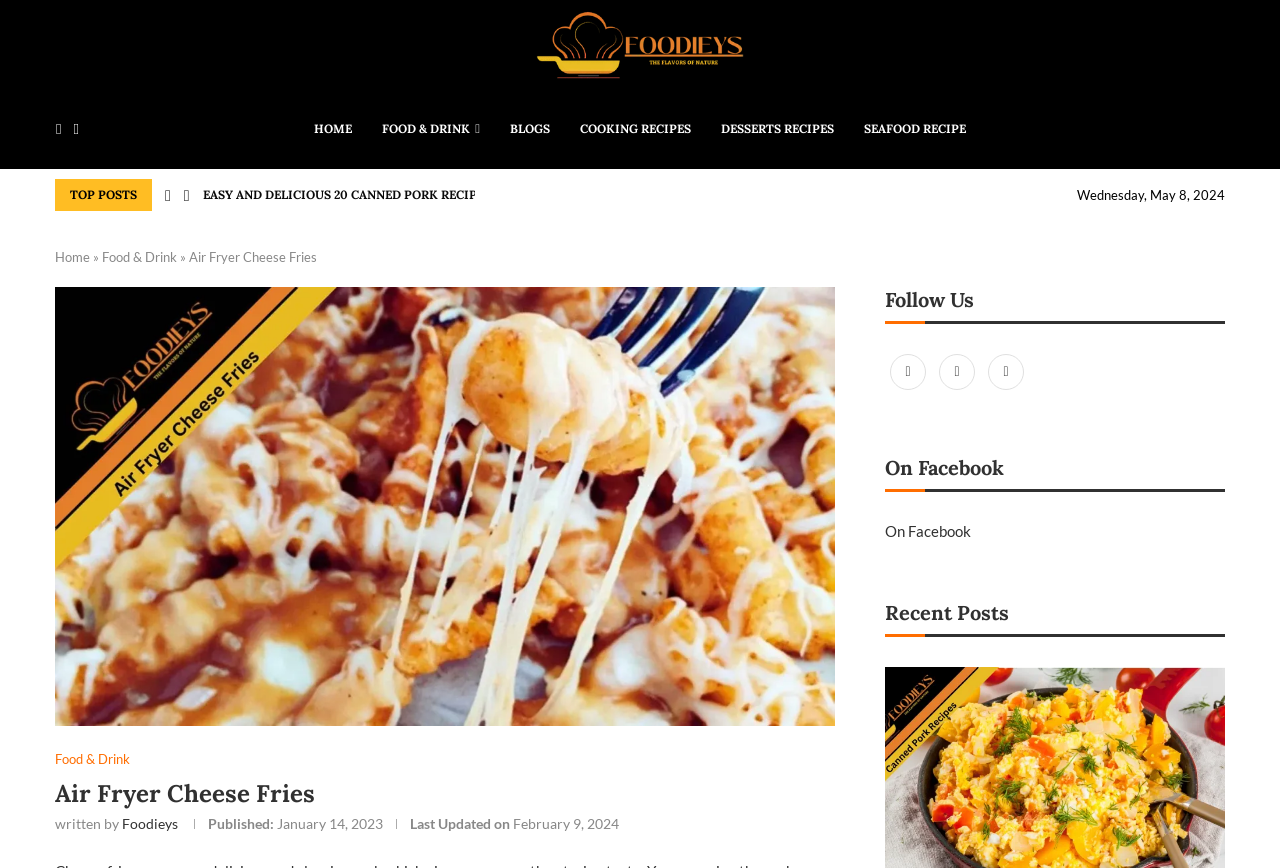Pinpoint the bounding box coordinates of the element to be clicked to execute the instruction: "follow on facebook".

[0.691, 0.416, 0.73, 0.437]